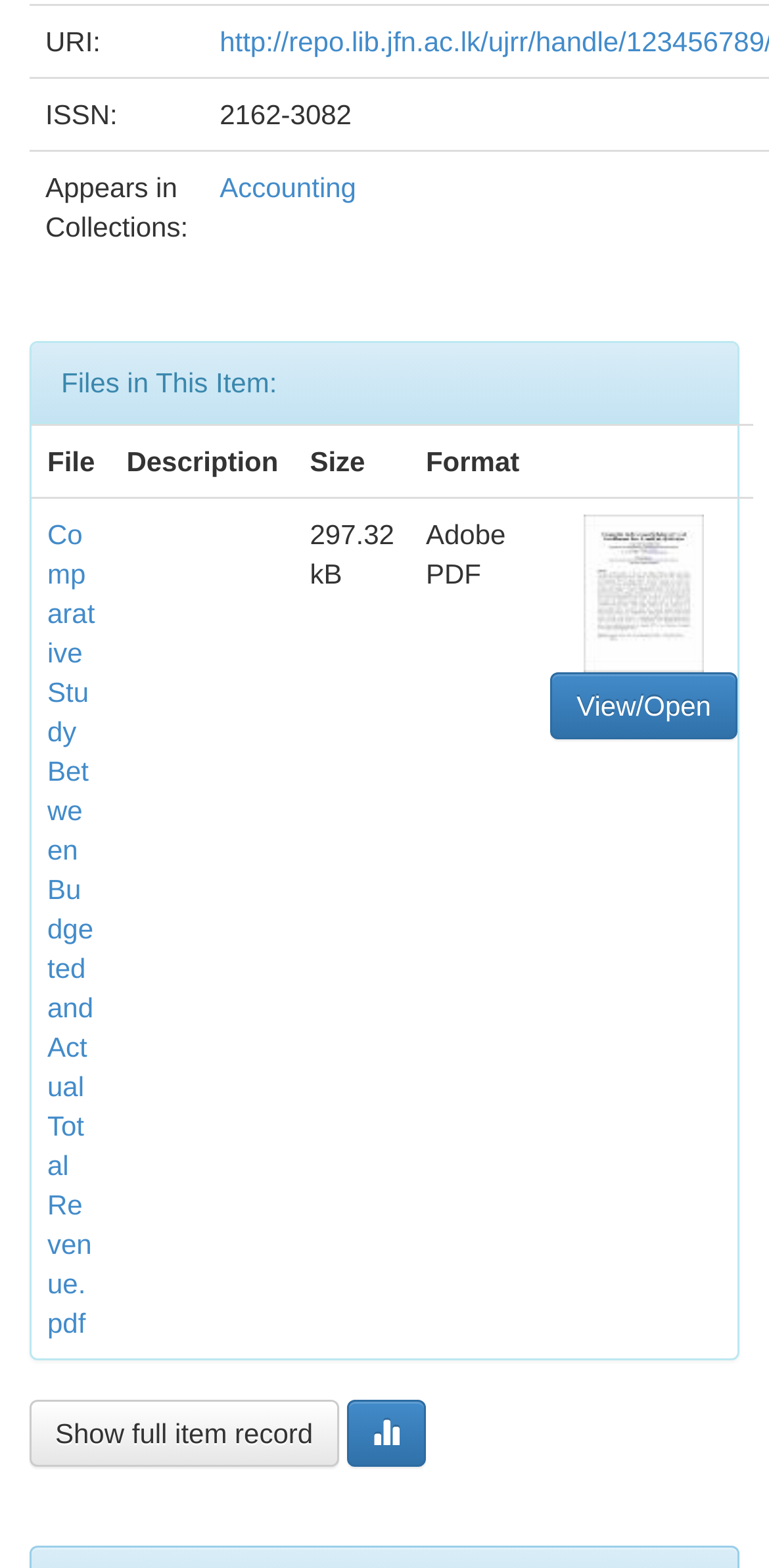What is the size of the file?
From the details in the image, provide a complete and detailed answer to the question.

I found the size of the file by looking at the gridcell element that contains the text '297.32 kB' which is in the same row as the file title.